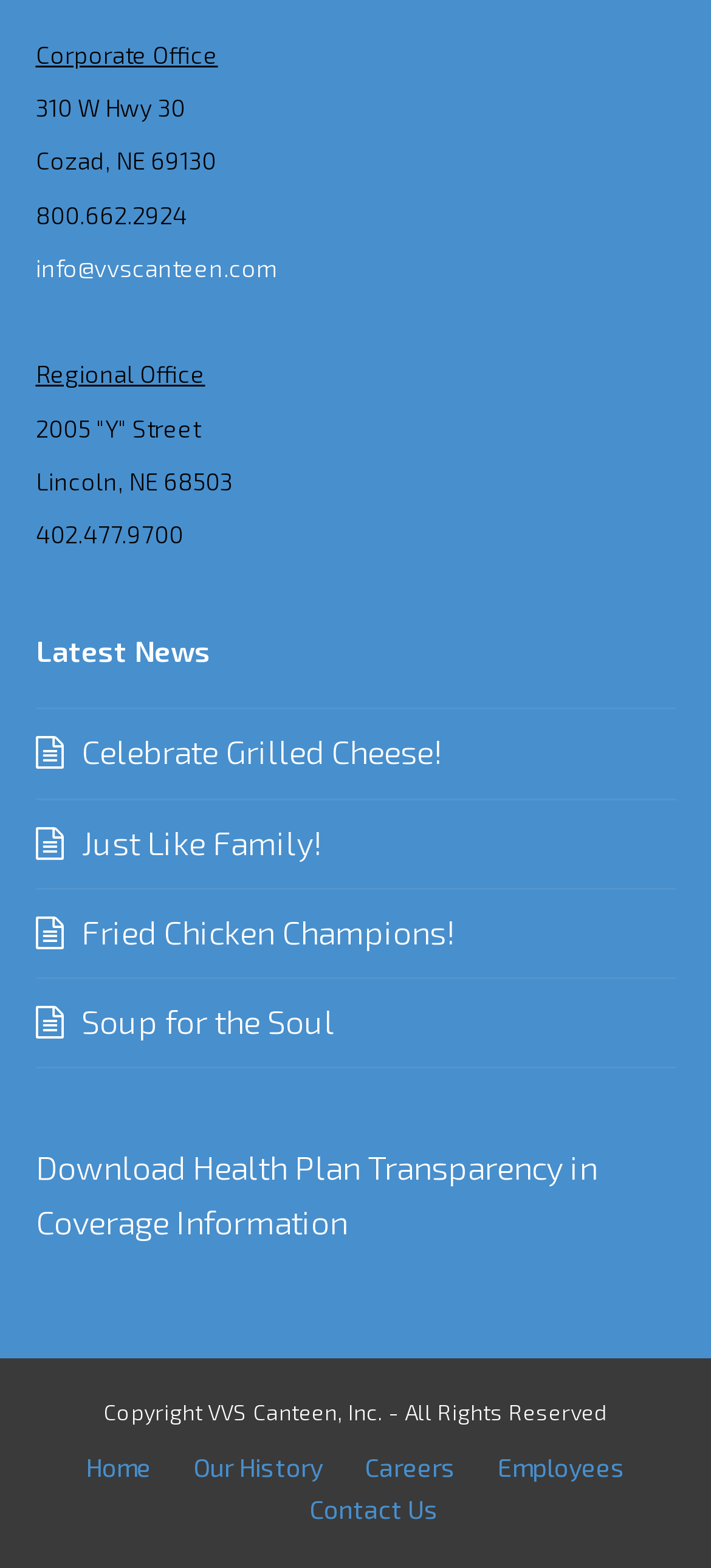Please find the bounding box for the following UI element description. Provide the coordinates in (top-left x, top-left y, bottom-right x, bottom-right y) format, with values between 0 and 1: Just Like Family!

[0.05, 0.524, 0.453, 0.55]